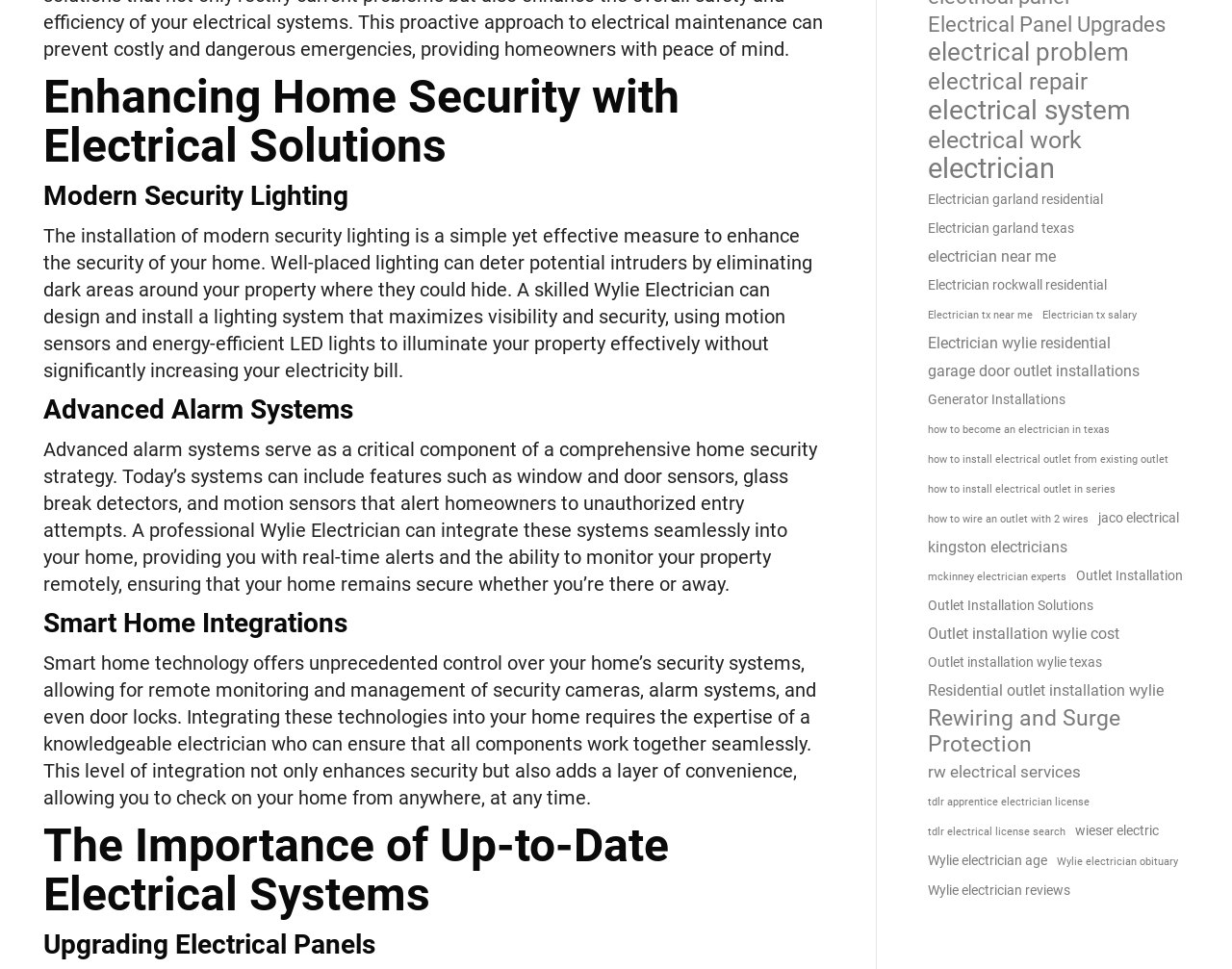Determine the bounding box coordinates of the element's region needed to click to follow the instruction: "Learn about 'Advanced Alarm Systems'". Provide these coordinates as four float numbers between 0 and 1, formatted as [left, top, right, bottom].

[0.035, 0.406, 0.672, 0.439]